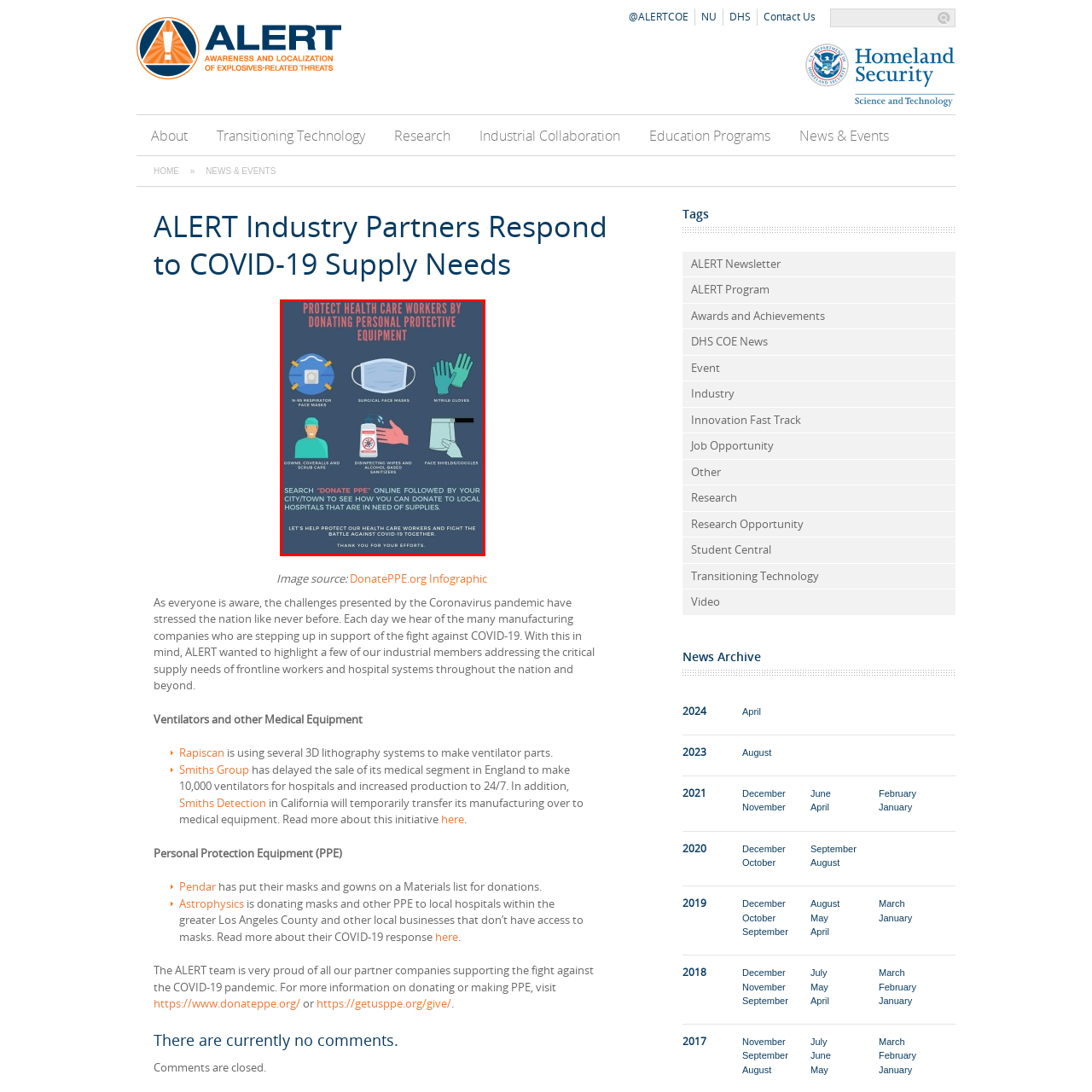Analyze the picture within the red frame, What action is the image urging viewers to take? 
Provide a one-word or one-phrase response.

Search 'Donate PPE'